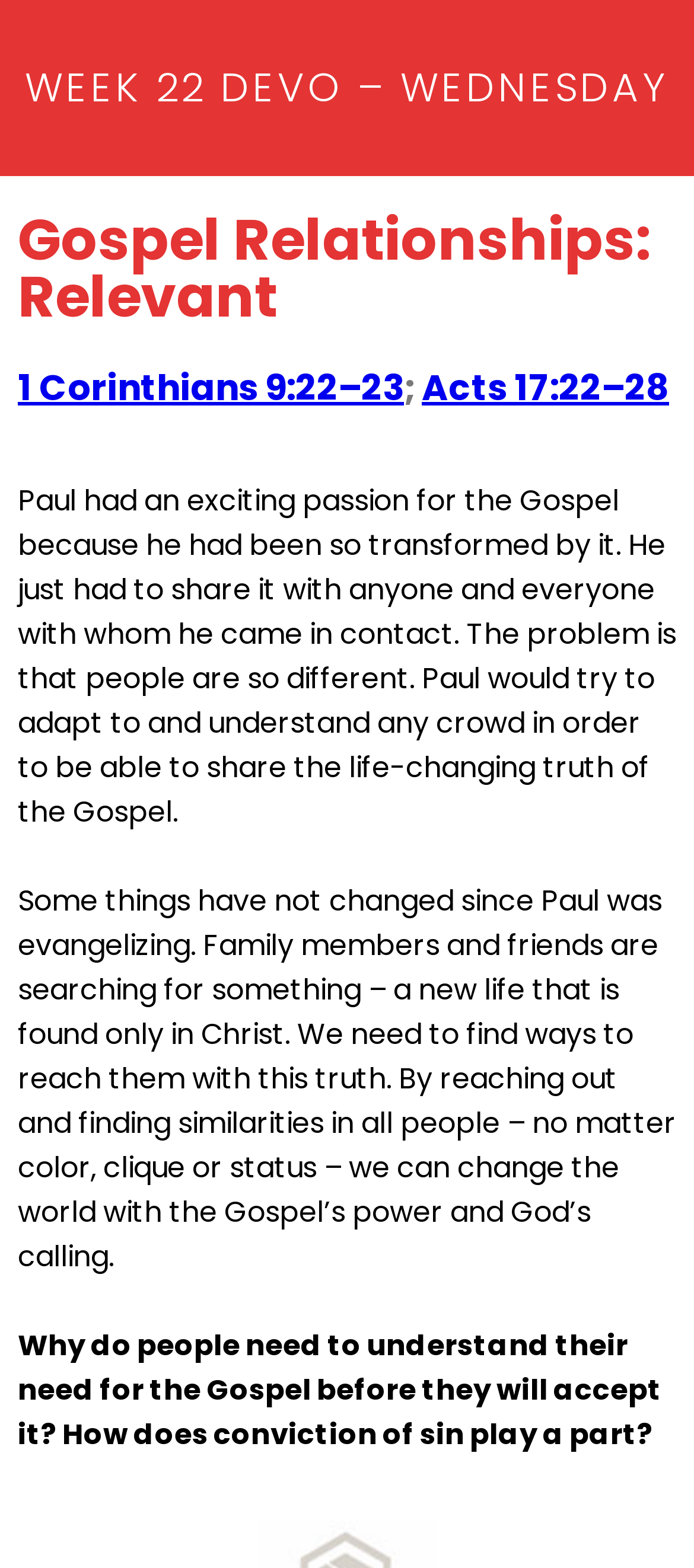Provide a brief response to the question using a single word or phrase: 
What is the theme of the devotional?

Gospel Relationships